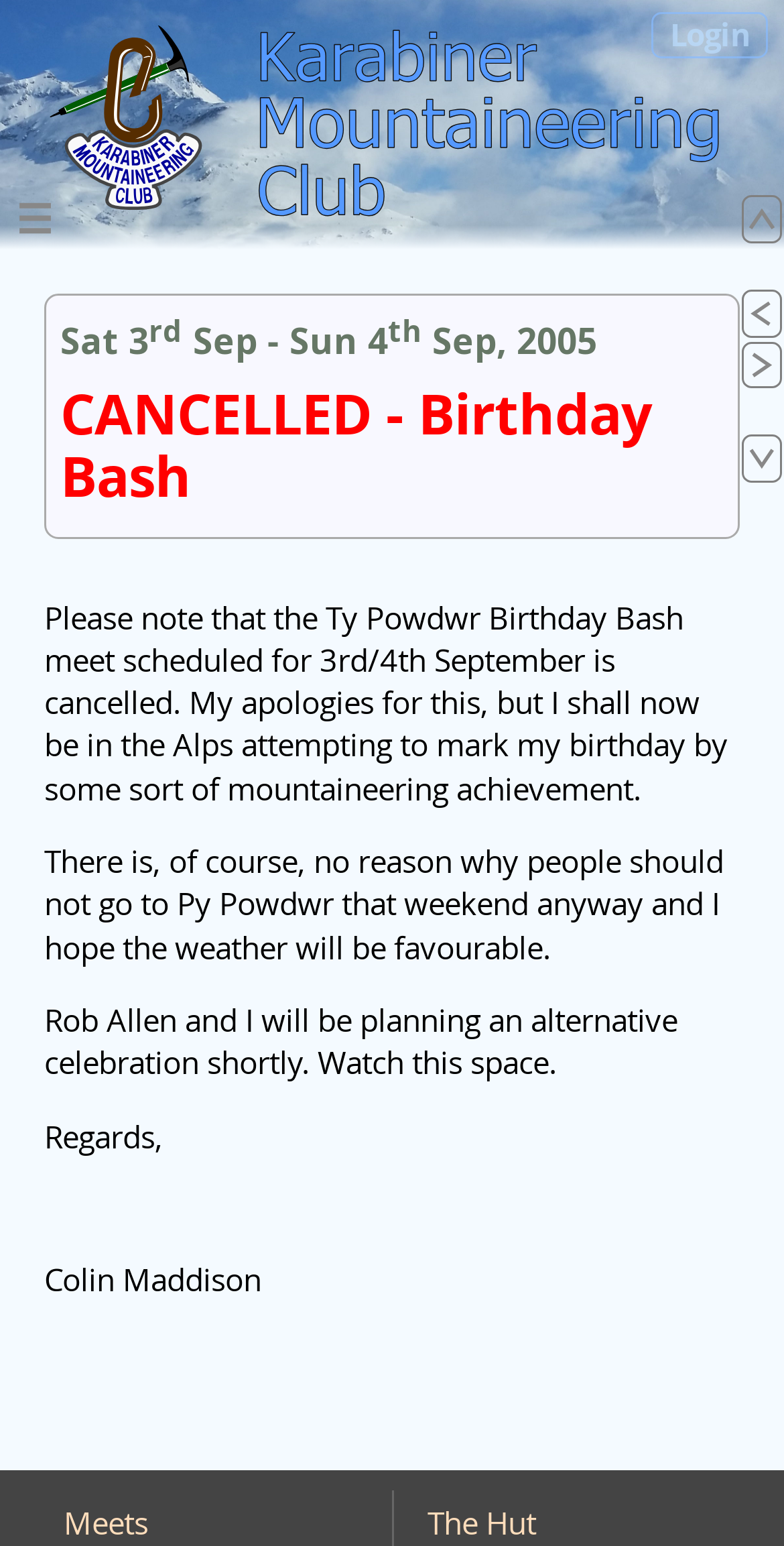Determine the bounding box coordinates of the clickable region to execute the instruction: "go to home page". The coordinates should be four float numbers between 0 and 1, denoted as [left, top, right, bottom].

[0.06, 0.0, 0.28, 0.162]